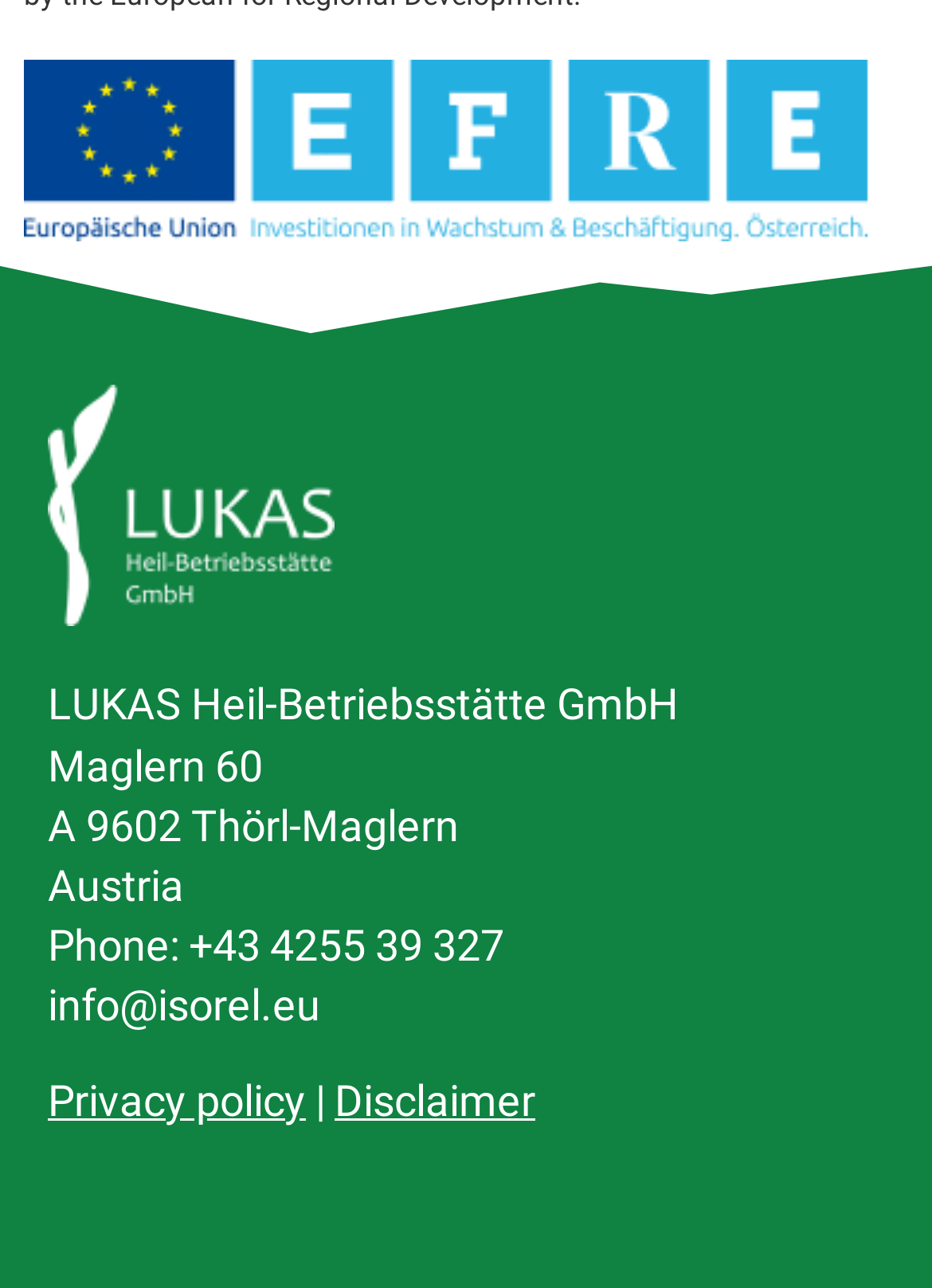Using the elements shown in the image, answer the question comprehensively: What are the available contact options?

The available contact options can be found in the top section of the webpage. There is a static text element with the phone number, and a link element with the email address 'info@isorel.eu'. These two elements indicate that the company can be contacted via phone and email.